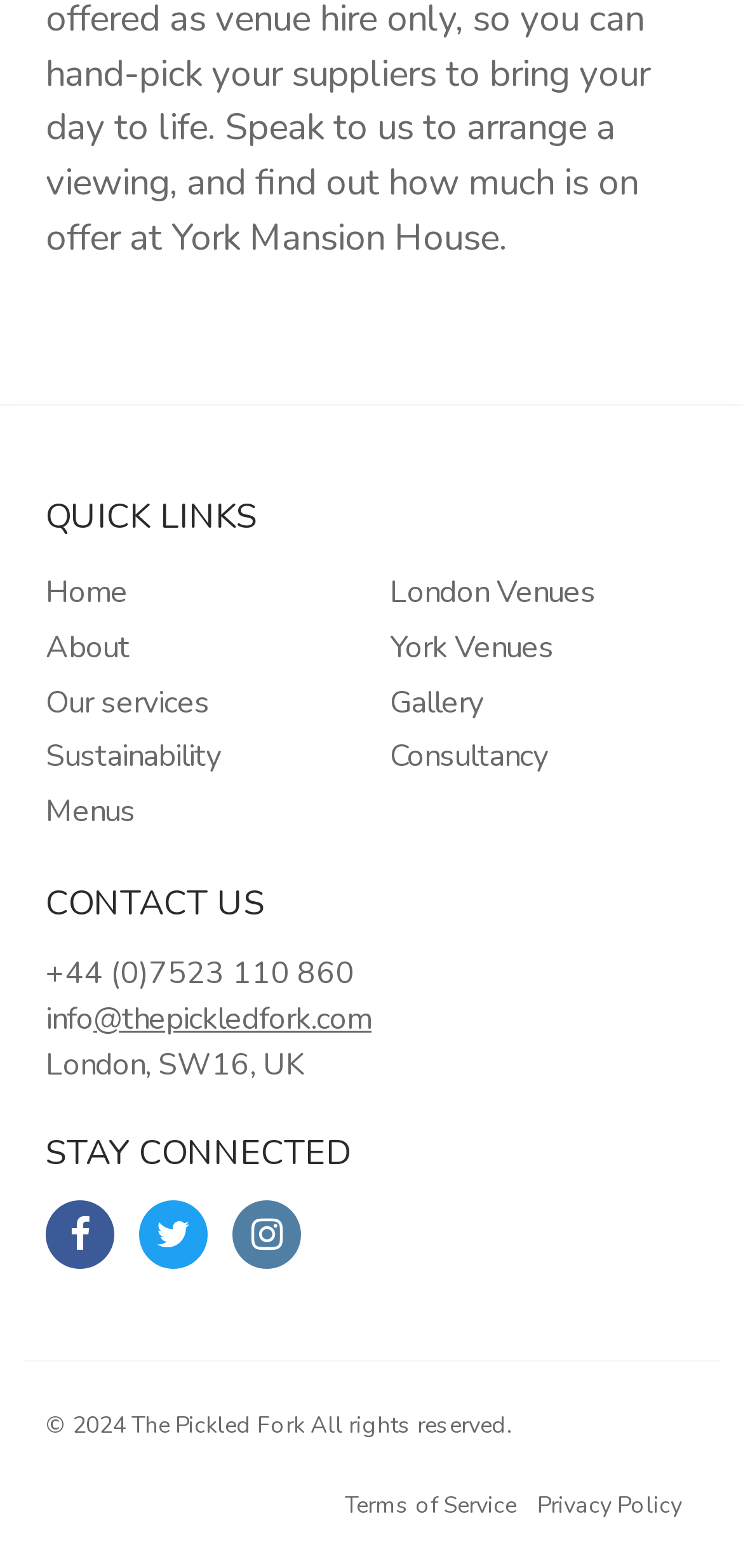What is the last link in the footer section?
Answer with a single word or short phrase according to what you see in the image.

Privacy Policy